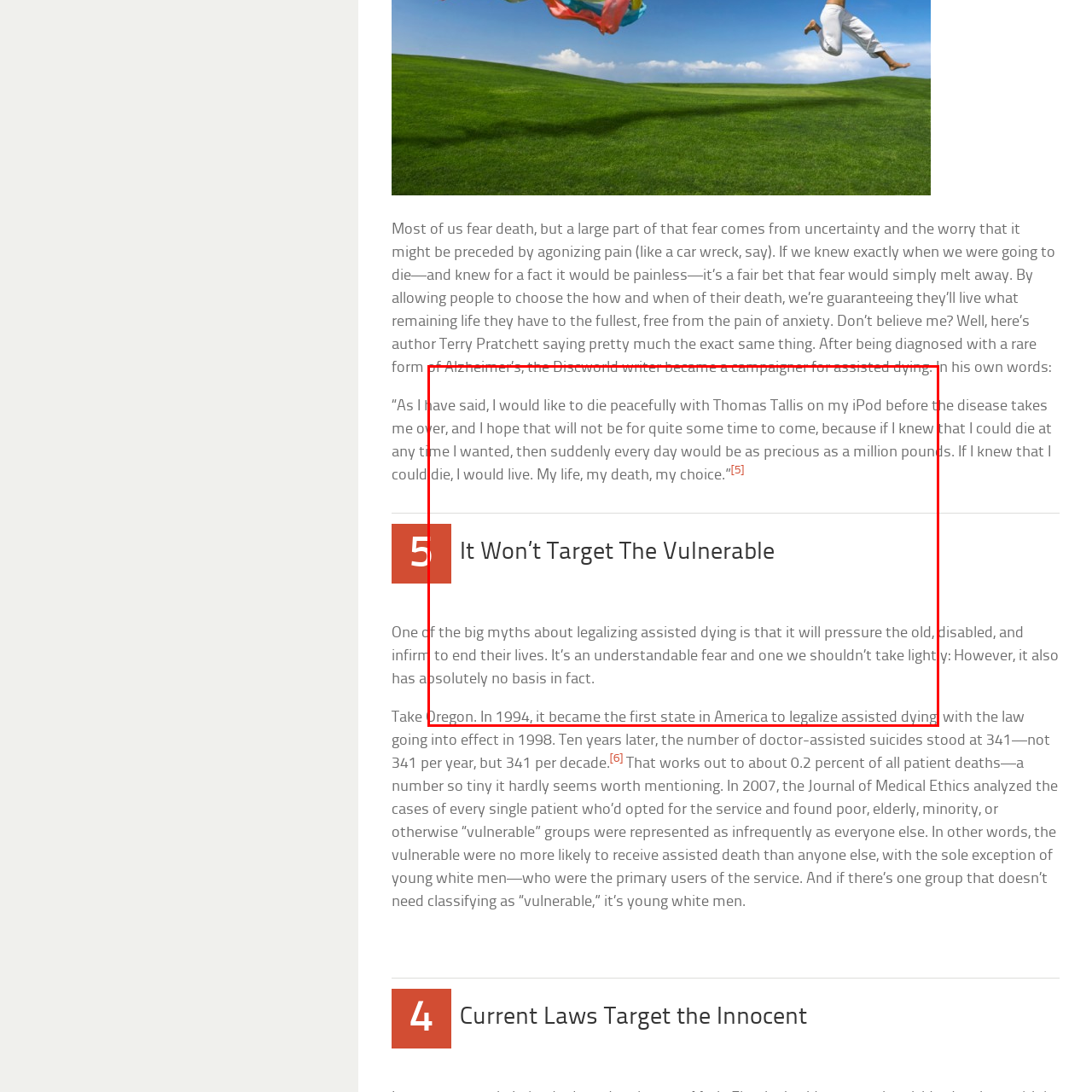Pay attention to the image encircled in red and give a thorough answer to the subsequent question, informed by the visual details in the image:
Who advocated for the right to choose one's end of life?

According to the caption, the image aligns with the ideas presented by notable voices such as author Terry Pratchett, who advocated for the right to choose one's end of life.